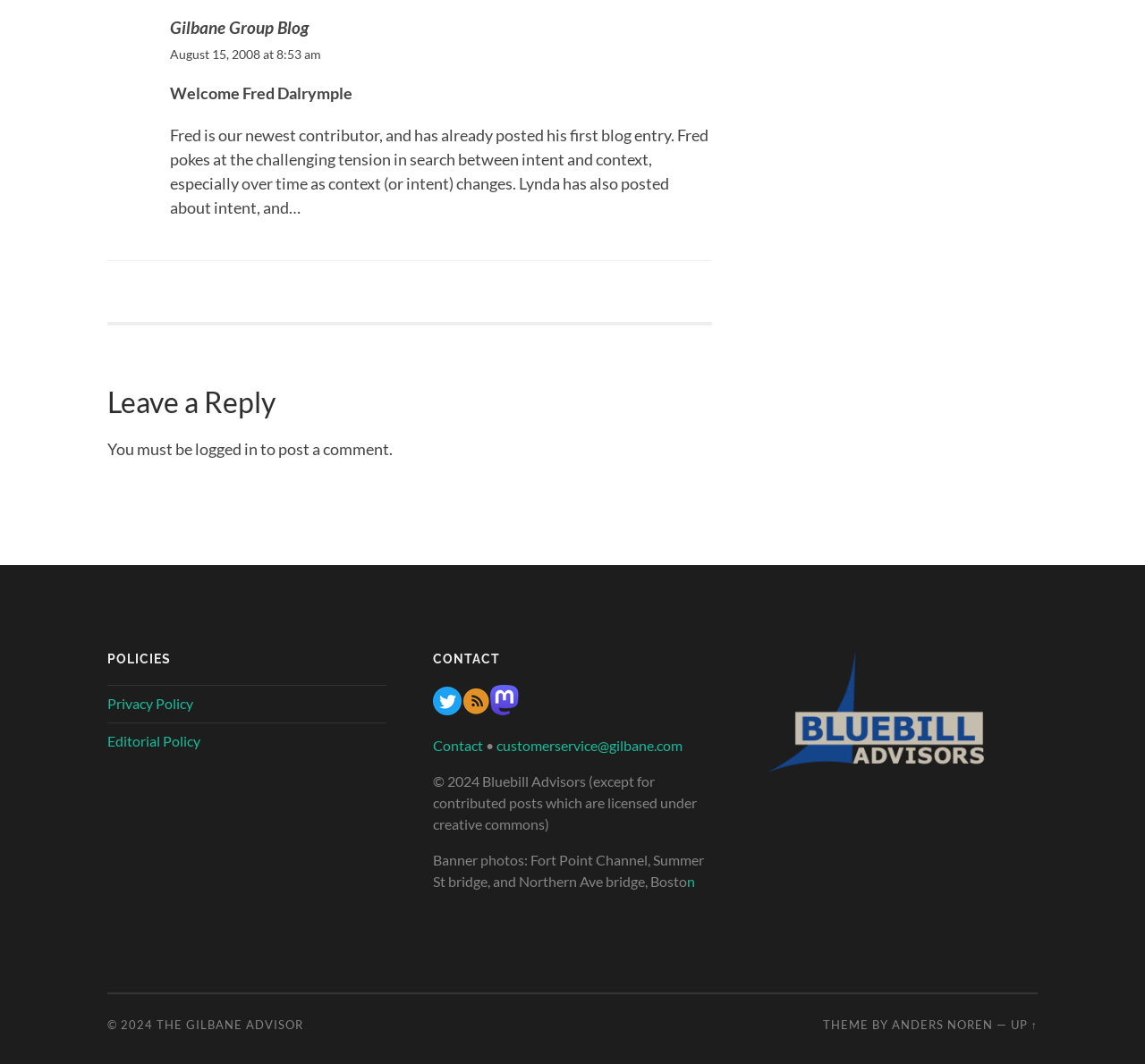Find the bounding box coordinates of the area to click in order to follow the instruction: "View the 'Privacy Policy'".

[0.094, 0.653, 0.169, 0.669]